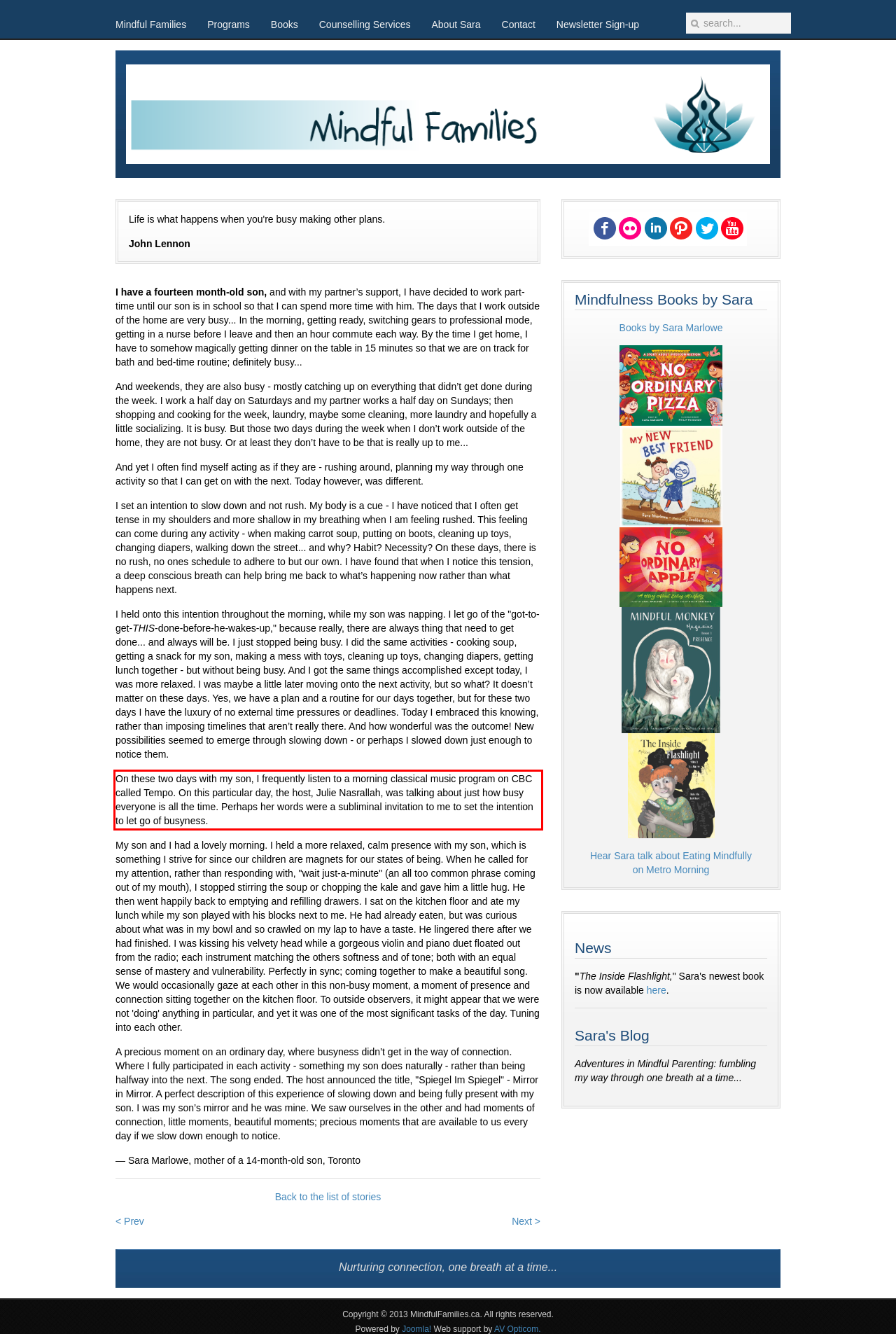You are provided with a screenshot of a webpage featuring a red rectangle bounding box. Extract the text content within this red bounding box using OCR.

On these two days with my son, I frequently listen to a morning classical music program on CBC called Tempo. On this particular day, the host, Julie Nasrallah, was talking about just how busy everyone is all the time. Perhaps her words were a subliminal invitation to me to set the intention to let go of busyness.